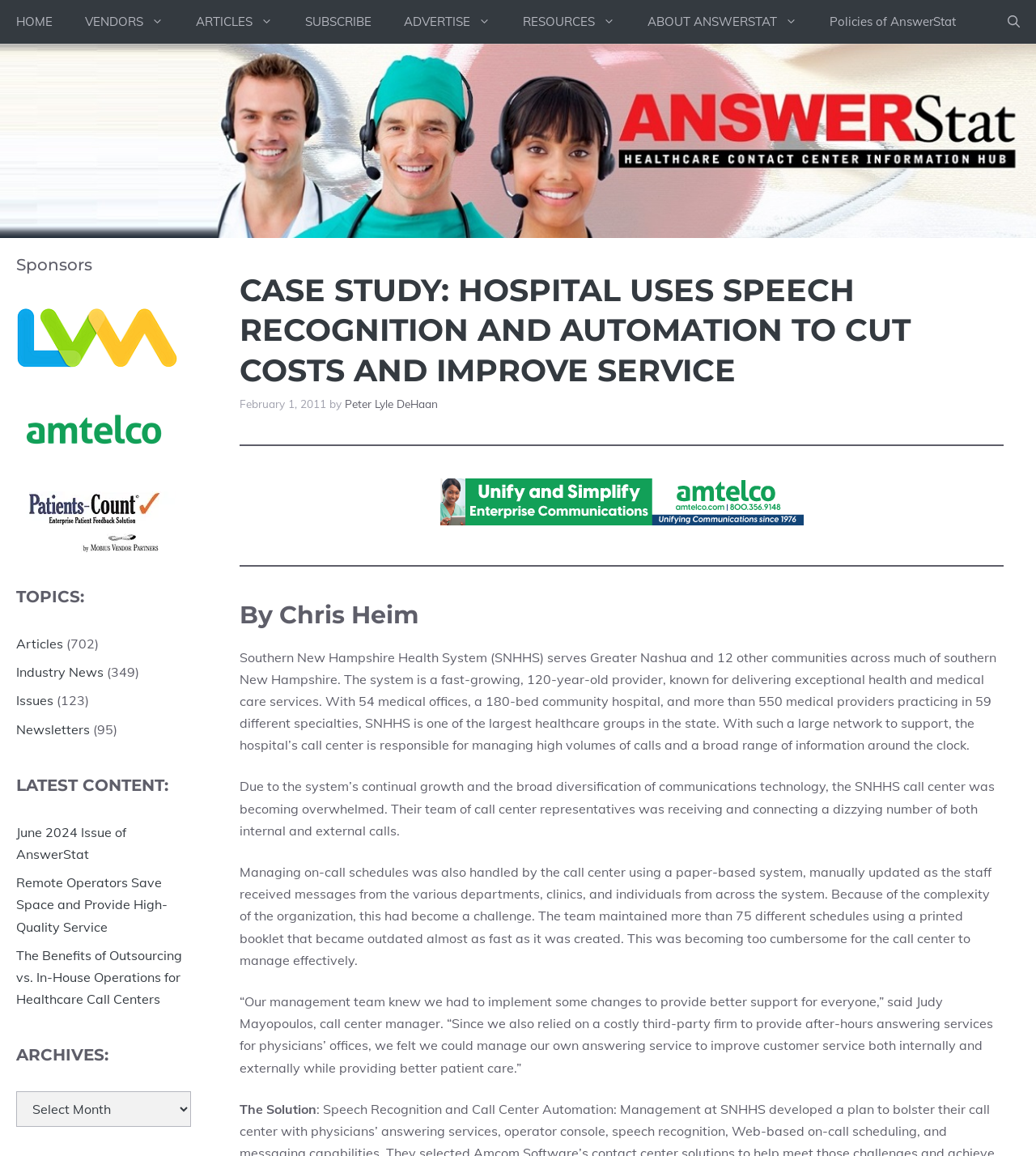Please find the bounding box for the following UI element description. Provide the coordinates in (top-left x, top-left y, bottom-right x, bottom-right y) format, with values between 0 and 1: SUBSCRIBE

[0.279, 0.0, 0.374, 0.038]